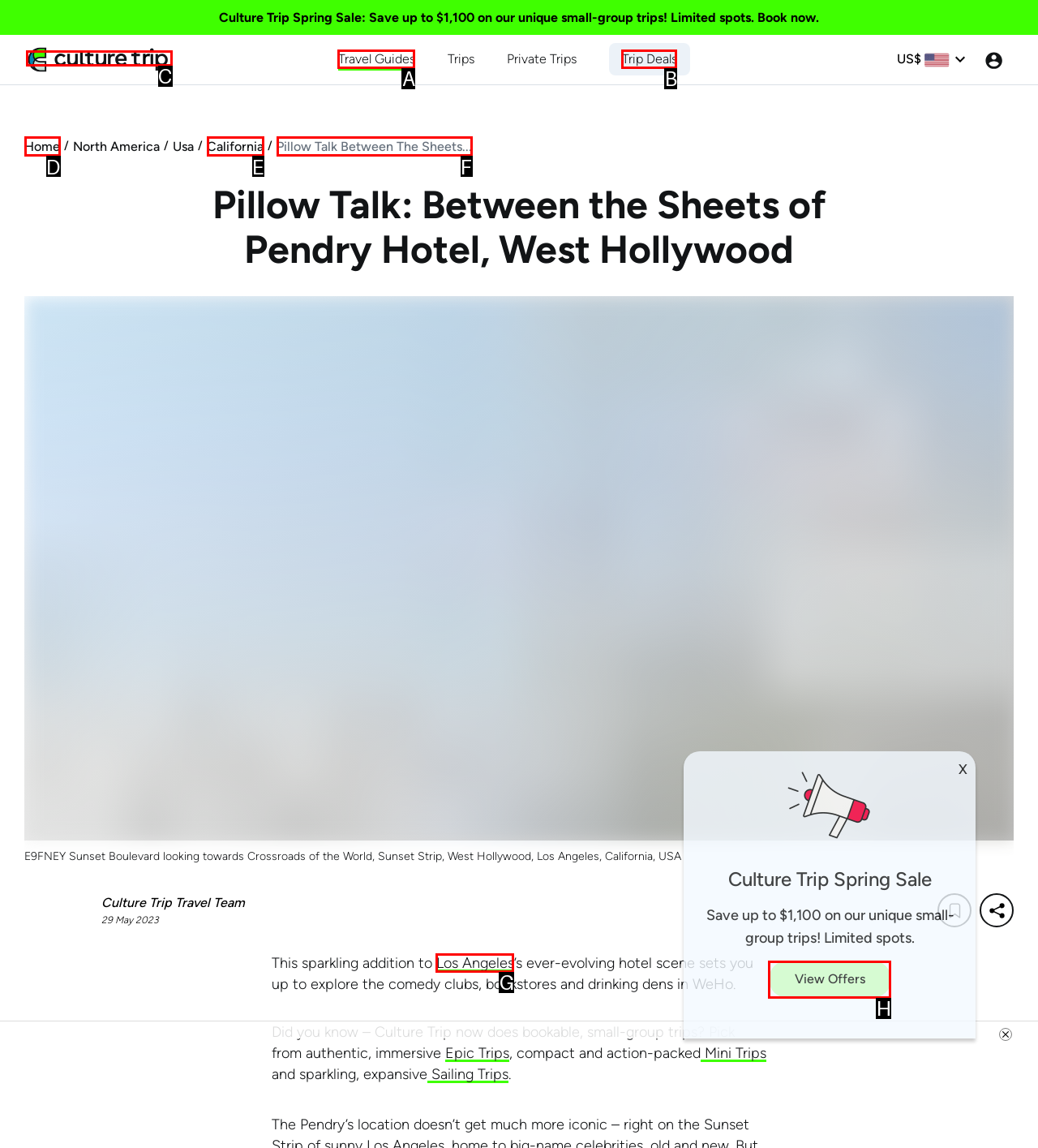Determine which HTML element to click on in order to complete the action: Book a trip to Los Angeles.
Reply with the letter of the selected option.

G